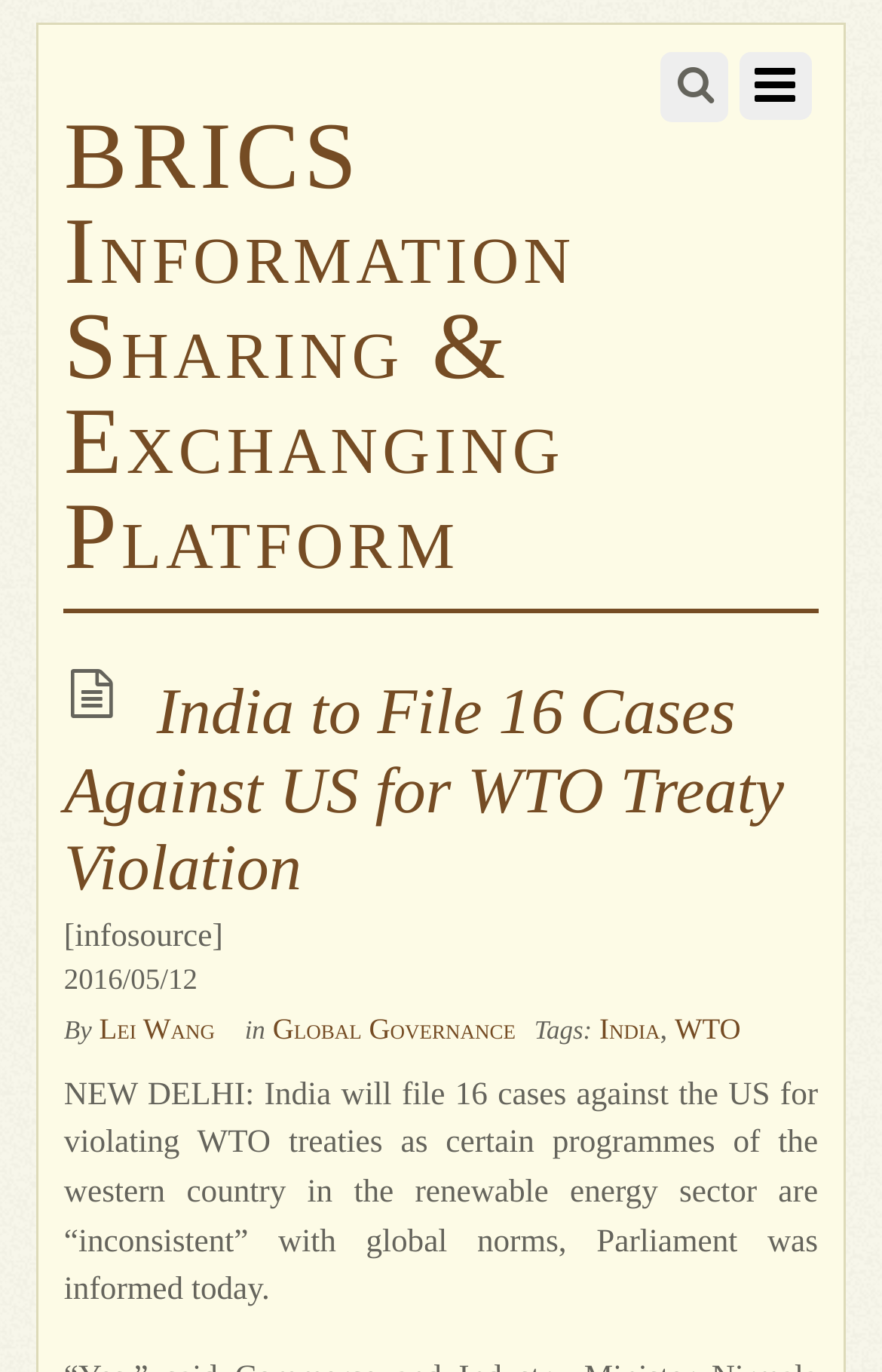Generate a comprehensive description of the webpage.

The webpage appears to be a news article page. At the top, there is a link to "BRICS Information Sharing & Exchanging Platform" located near the left edge of the page. Below it, a search box with a label "Search" is positioned, taking up about a quarter of the page's width.

The main content of the page is a news article with a heading "India to File 16 Cases Against US for WTO Treaty Violation" that spans almost the entire width of the page. Below the heading, there is a link with the same title as the heading. 

To the right of the link, there is a small text "[infosource]" and a timestamp "2016/05/12" indicating when the article was published. The author of the article, "Lei Wang", is credited with a link, and the article is categorized under "Global Governance" with another link.

Below the author information, there are tags "India", "WTO" separated by commas, which are also links. The main content of the article is a paragraph of text that describes India's plan to file cases against the US for violating WTO treaties, taking up most of the page's vertical space.